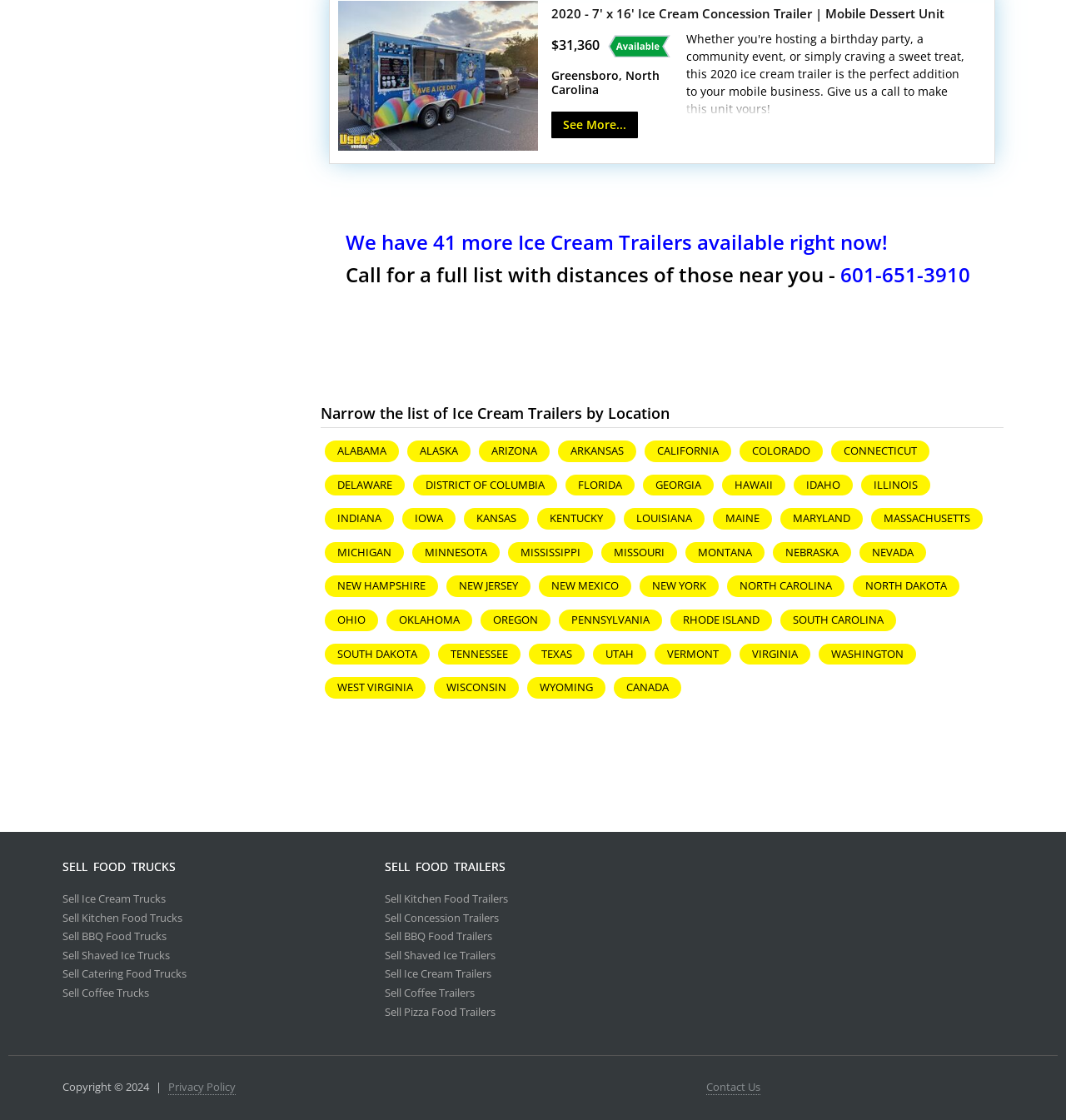Find the bounding box coordinates of the element to click in order to complete this instruction: "View more details about the Ice Cream Trailer". The bounding box coordinates must be four float numbers between 0 and 1, denoted as [left, top, right, bottom].

[0.528, 0.104, 0.588, 0.119]